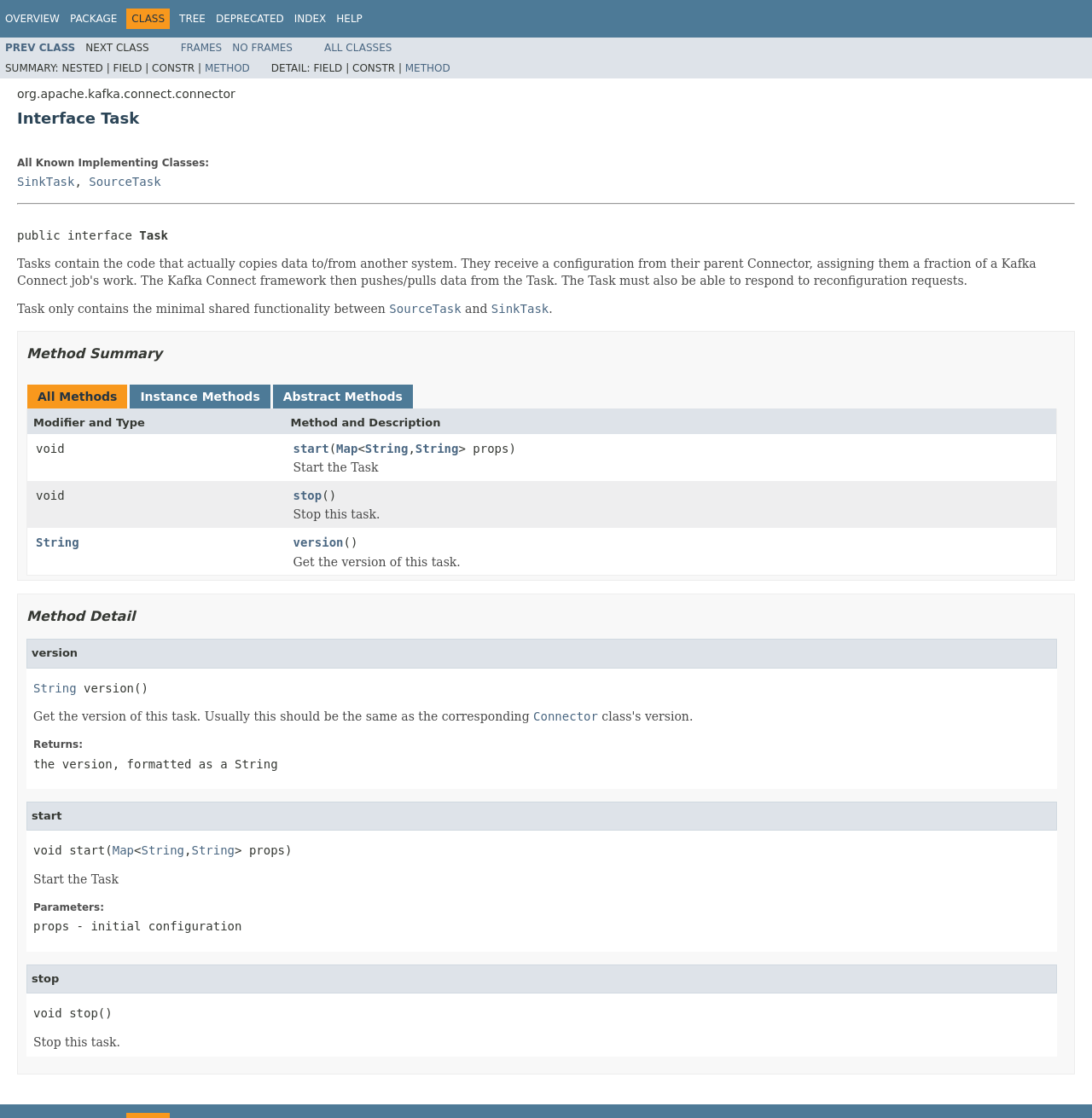Can you provide the bounding box coordinates for the element that should be clicked to implement the instruction: "Click on SinkTask"?

[0.016, 0.157, 0.068, 0.169]